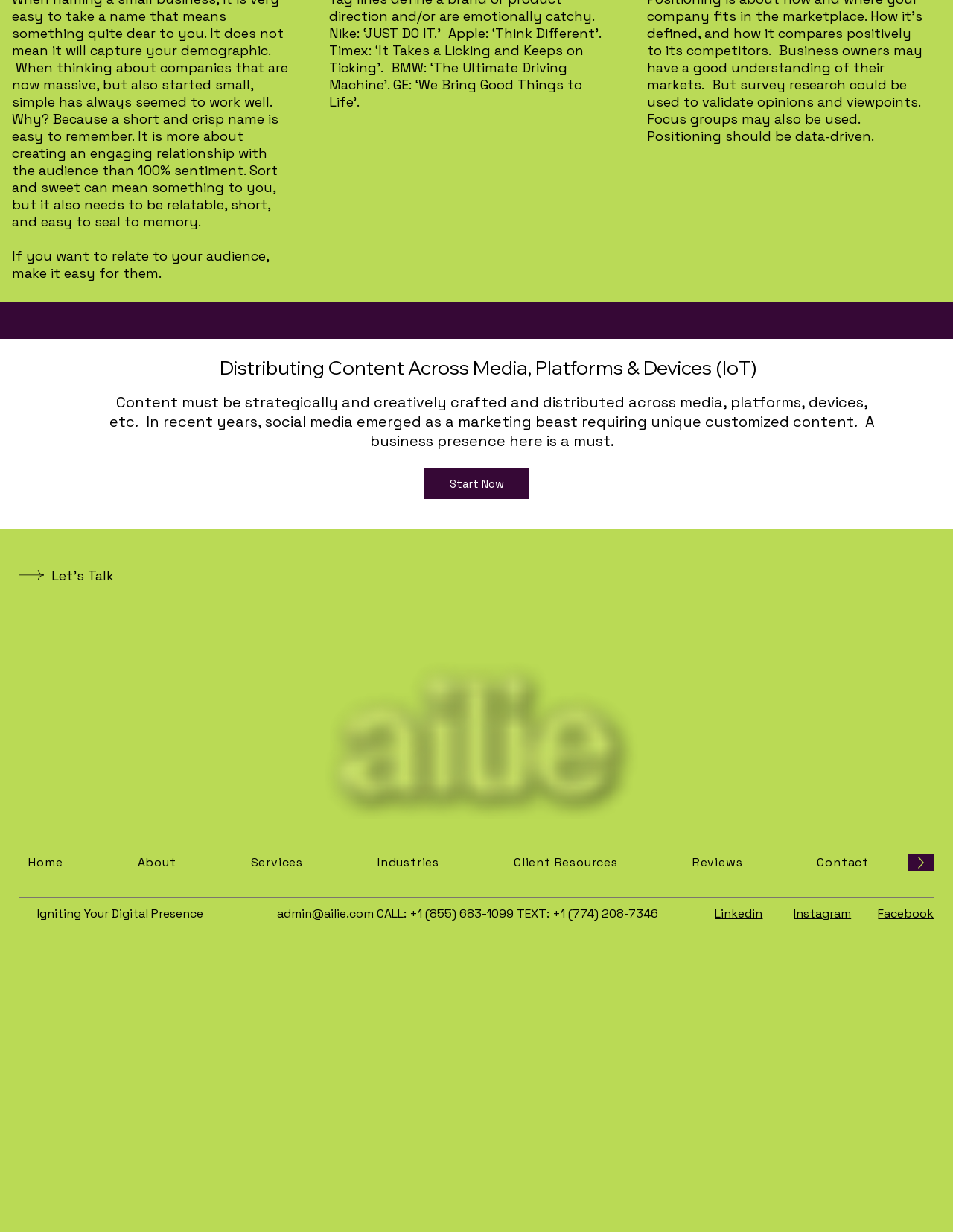Using the provided element description "Start Now", determine the bounding box coordinates of the UI element.

[0.445, 0.38, 0.555, 0.405]